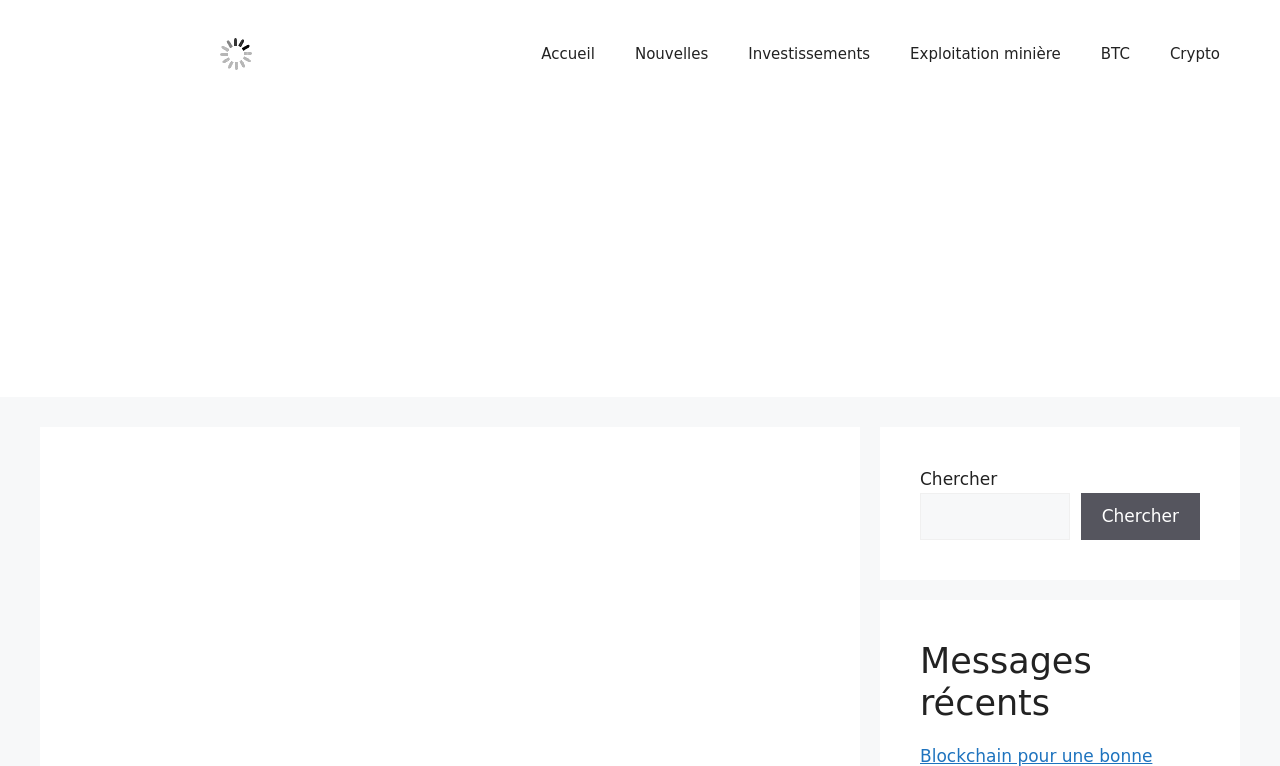Please find the bounding box coordinates of the element that must be clicked to perform the given instruction: "Go to the next slide". The coordinates should be four float numbers from 0 to 1, i.e., [left, top, right, bottom].

None